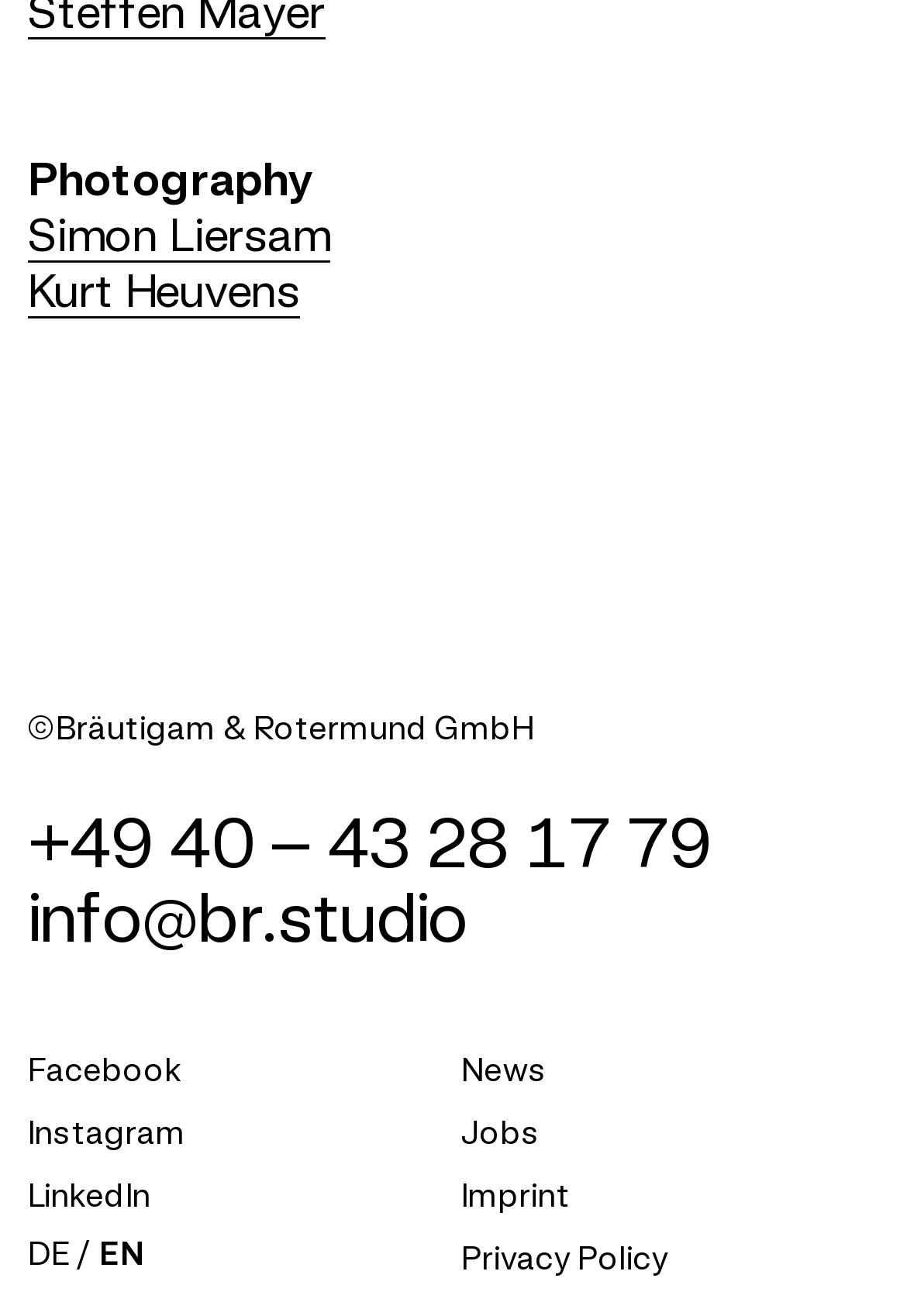Determine the bounding box coordinates of the section to be clicked to follow the instruction: "visit Simon Liersam's page". The coordinates should be given as four float numbers between 0 and 1, formatted as [left, top, right, bottom].

[0.031, 0.158, 0.364, 0.2]